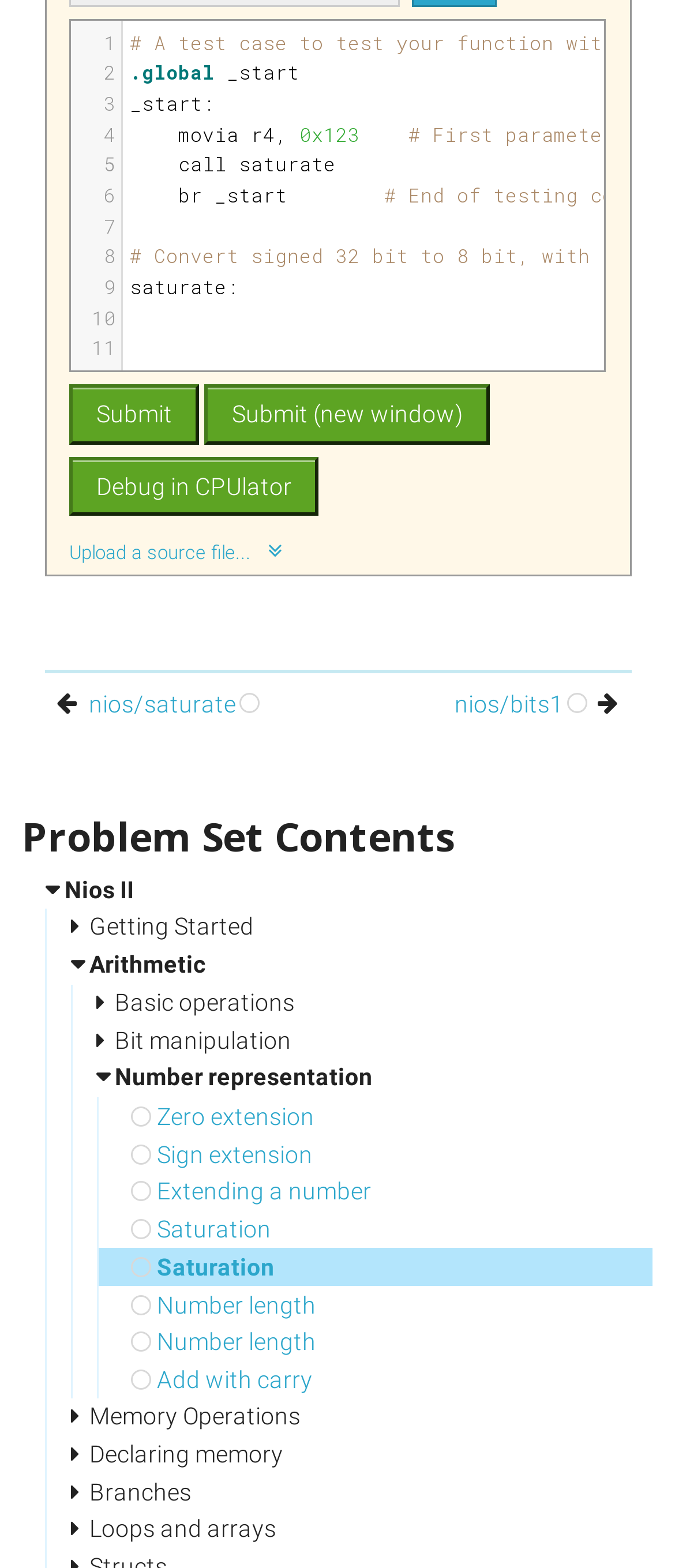Observe the image and answer the following question in detail: What is the first line of code?

The first line of code is '1' which is indicated by the StaticText element with ID 1683 and bounding box coordinates [0.154, 0.018, 0.172, 0.035].